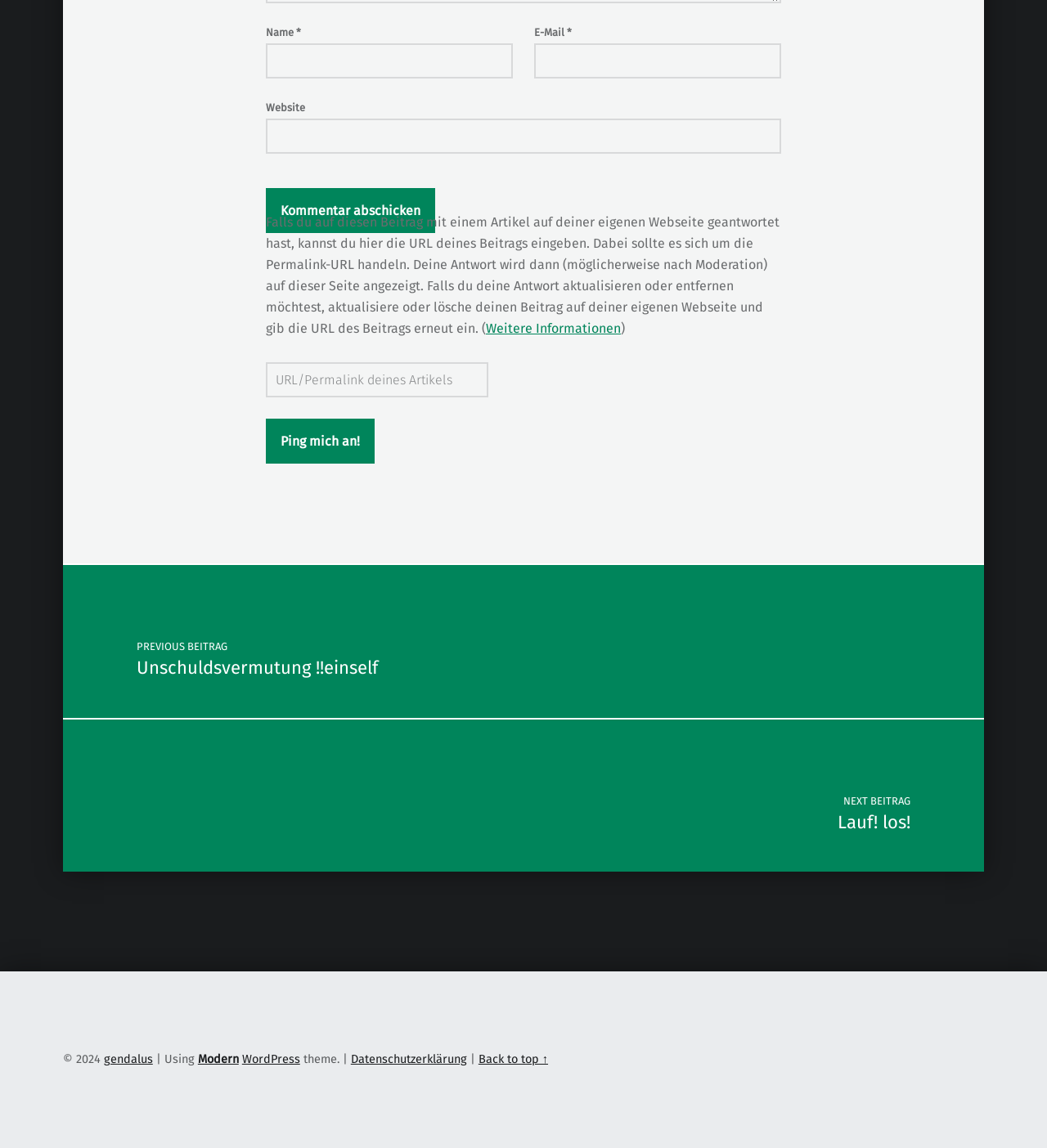What is the 'Post navigation' section for?
Refer to the image and provide a thorough answer to the question.

The 'Post navigation' section provides links to navigate between previous and next posts, allowing users to easily move between related articles or blog entries.